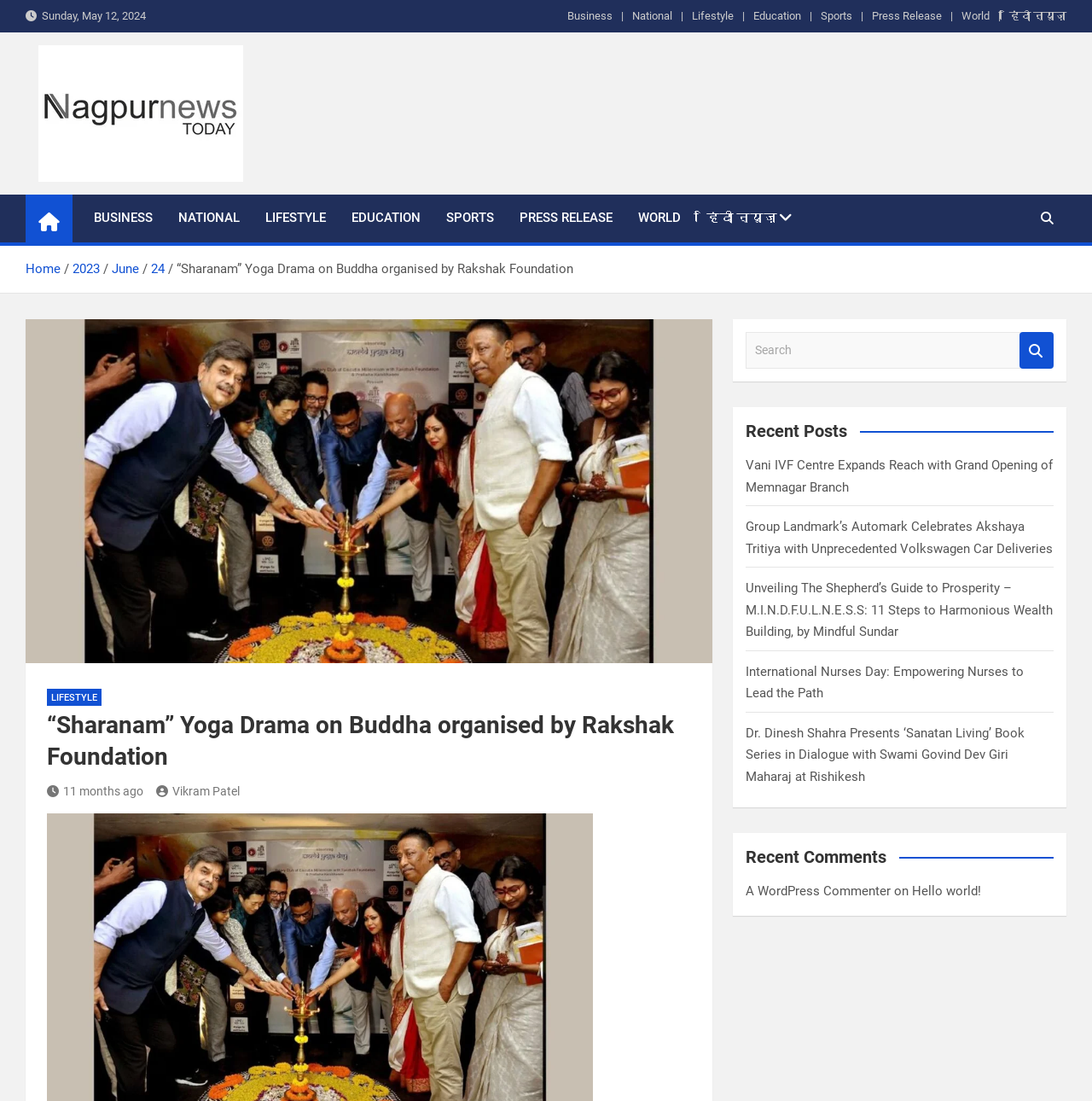Determine the bounding box coordinates for the HTML element mentioned in the following description: "World". The coordinates should be a list of four floats ranging from 0 to 1, represented as [left, top, right, bottom].

[0.88, 0.006, 0.906, 0.023]